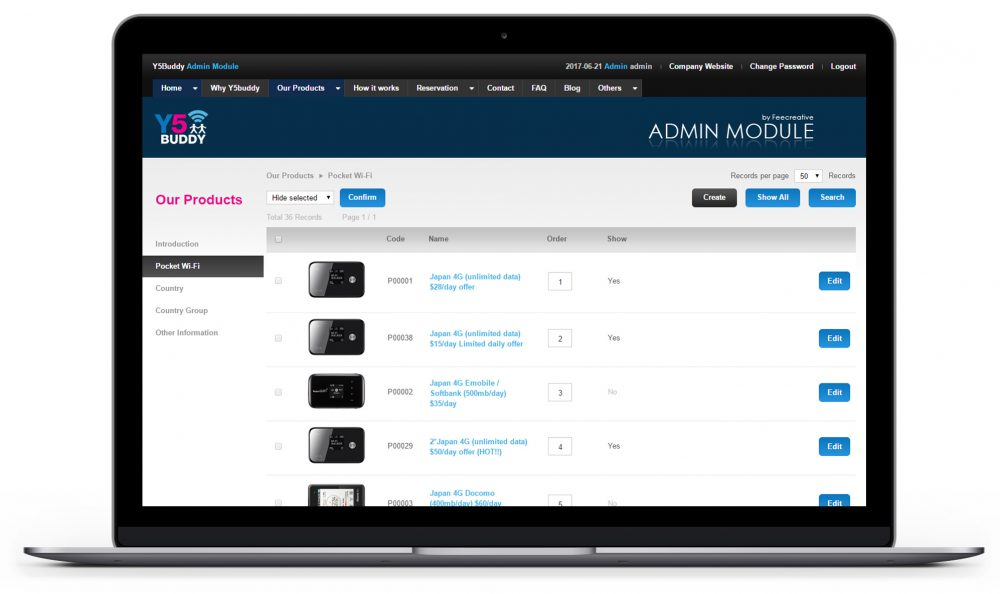Based on the image, give a detailed response to the question: What is the purpose of the navigation links at the top?

The navigation links at the top, including links for the Home page, 'Why Y5Buddy', and 'How it works', are designed to facilitate navigation and underscore the module's focus on facilitating online inventory management for a growing range of products.